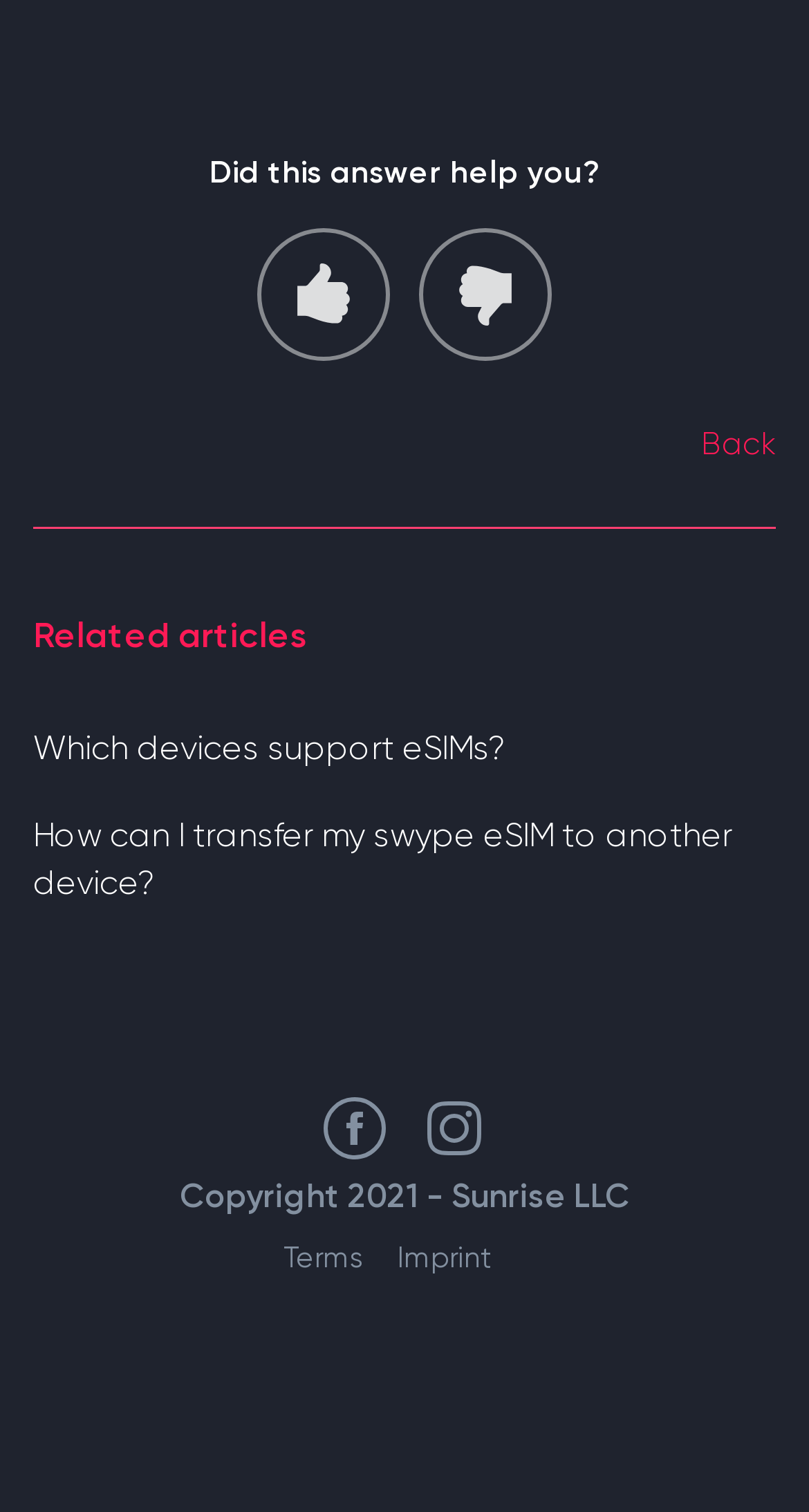Locate the bounding box coordinates of the element you need to click to accomplish the task described by this instruction: "Go back".

[0.867, 0.28, 0.959, 0.311]